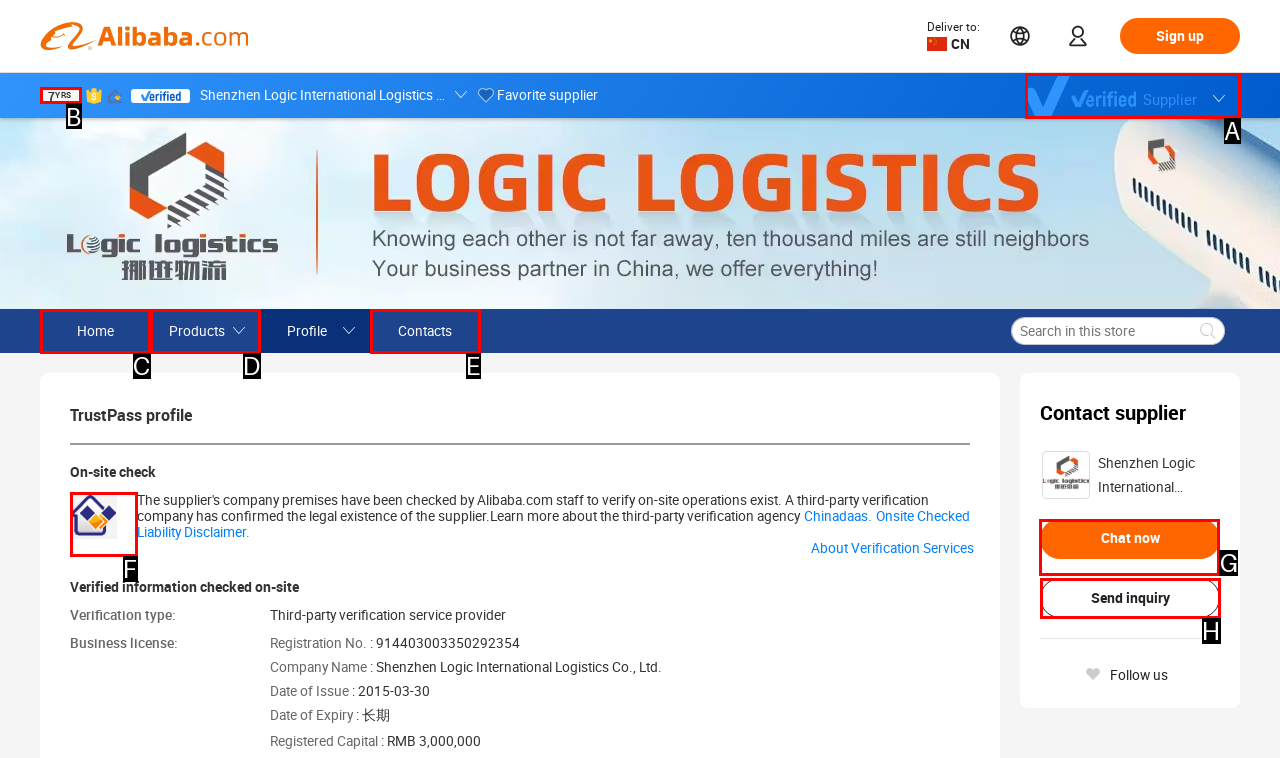Point out the HTML element I should click to achieve the following: Contact us Reply with the letter of the selected element.

None